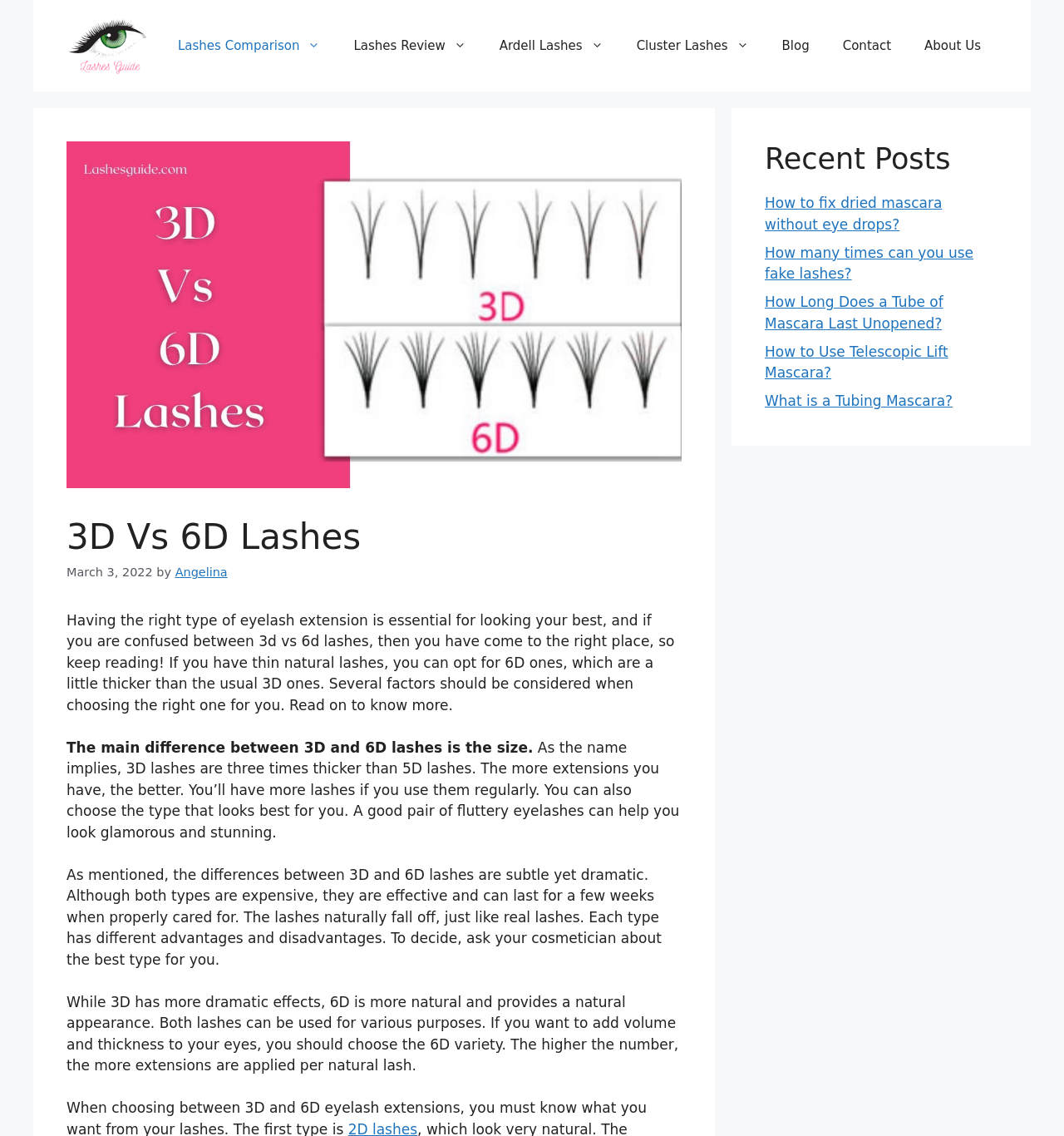Locate the bounding box coordinates of the clickable element to fulfill the following instruction: "Read the article about '3D Vs 6D Lashes'". Provide the coordinates as four float numbers between 0 and 1 in the format [left, top, right, bottom].

[0.062, 0.454, 0.641, 0.491]